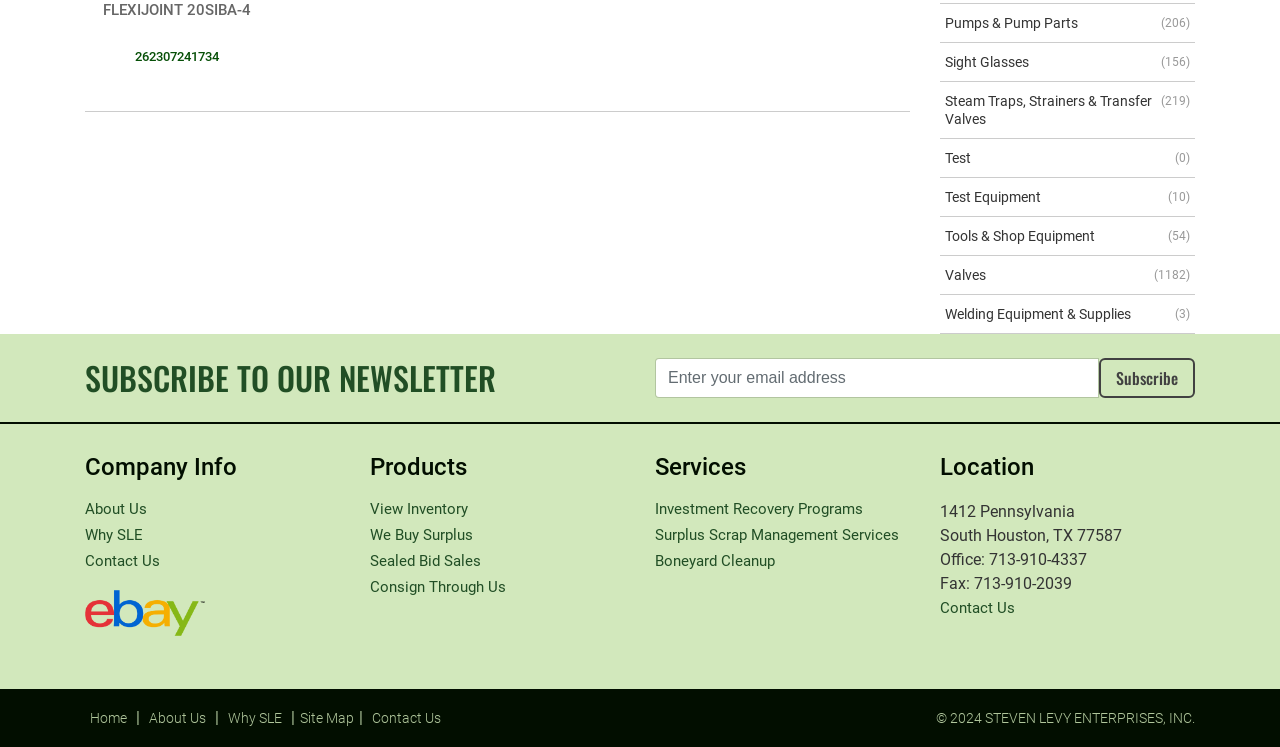Determine the bounding box coordinates in the format (top-left x, top-left y, bottom-right x, bottom-right y). Ensure all values are floating point numbers between 0 and 1. Identify the bounding box of the UI element described by: Valves (1182)

[0.734, 0.343, 0.934, 0.395]